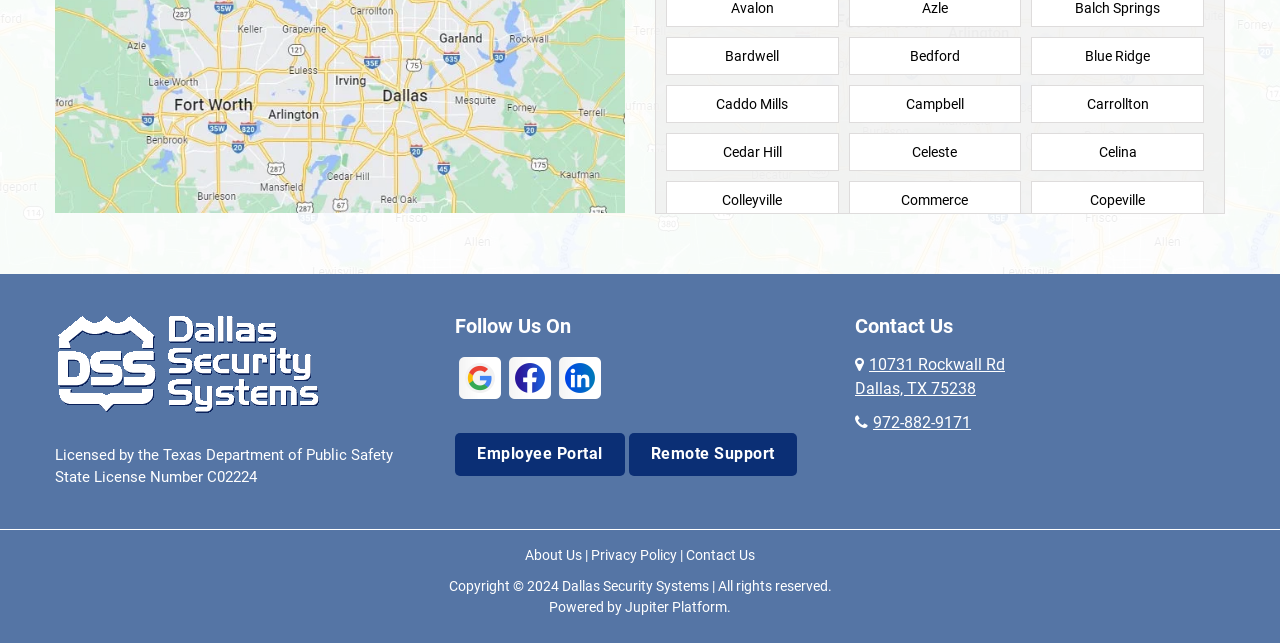Can you specify the bounding box coordinates of the area that needs to be clicked to fulfill the following instruction: "Click on the Dallas security systems Service Area Map link"?

[0.043, 0.057, 0.488, 0.087]